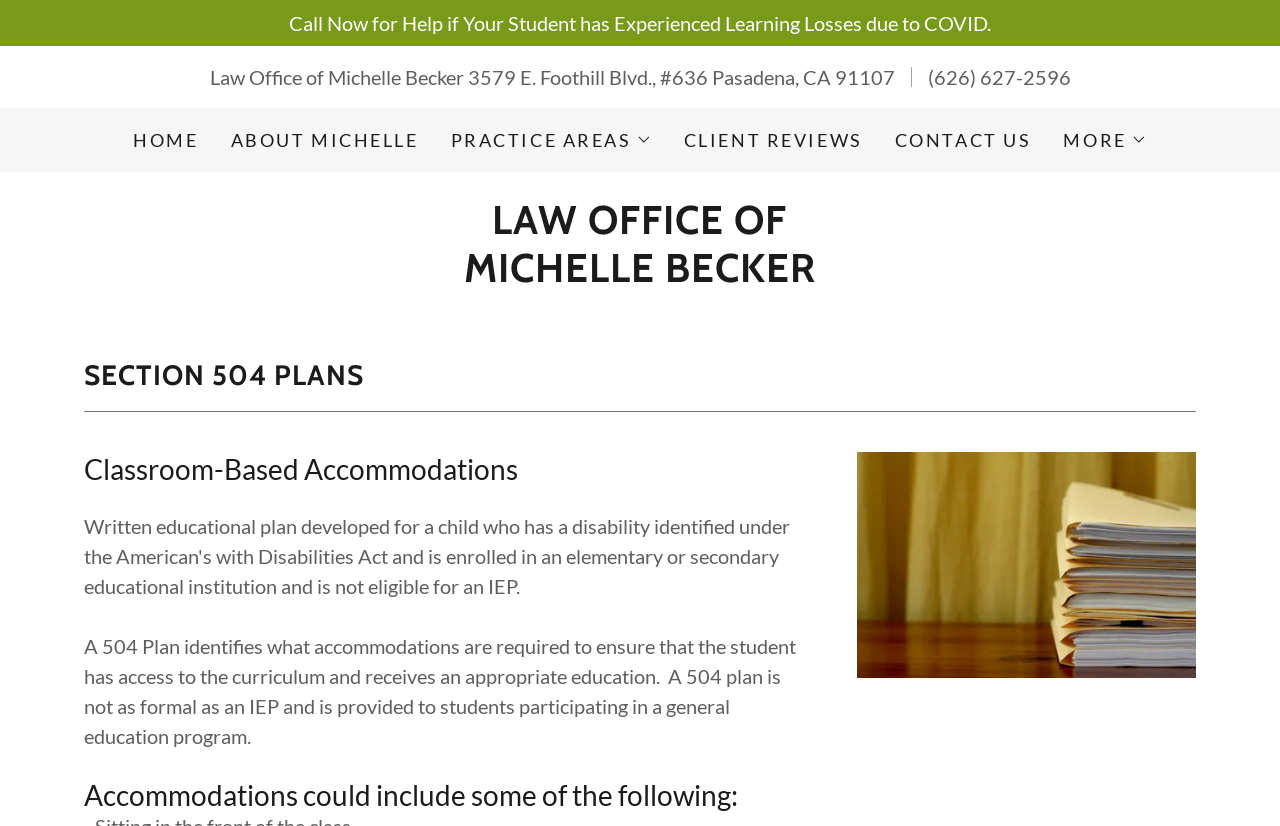What is the purpose of a 504 Plan?
Refer to the image and give a detailed answer to the question.

I found the purpose of a 504 Plan by reading the static text on the webpage, which says 'A 504 Plan identifies what accommodations are required to ensure that the student has access to the curriculum and receives an appropriate education.'.